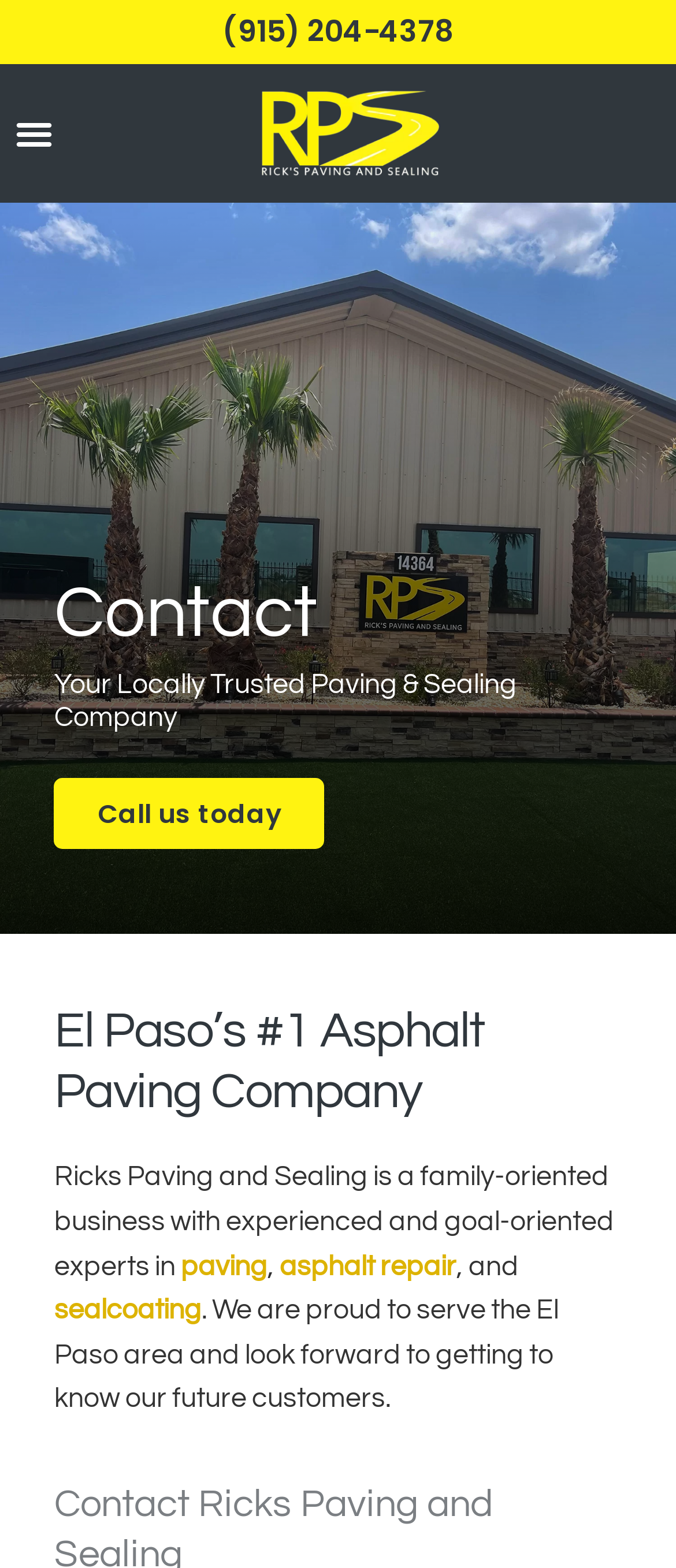Locate the UI element described by asphalt repair and provide its bounding box coordinates. Use the format (top-left x, top-left y, bottom-right x, bottom-right y) with all values as floating point numbers between 0 and 1.

[0.413, 0.798, 0.675, 0.816]